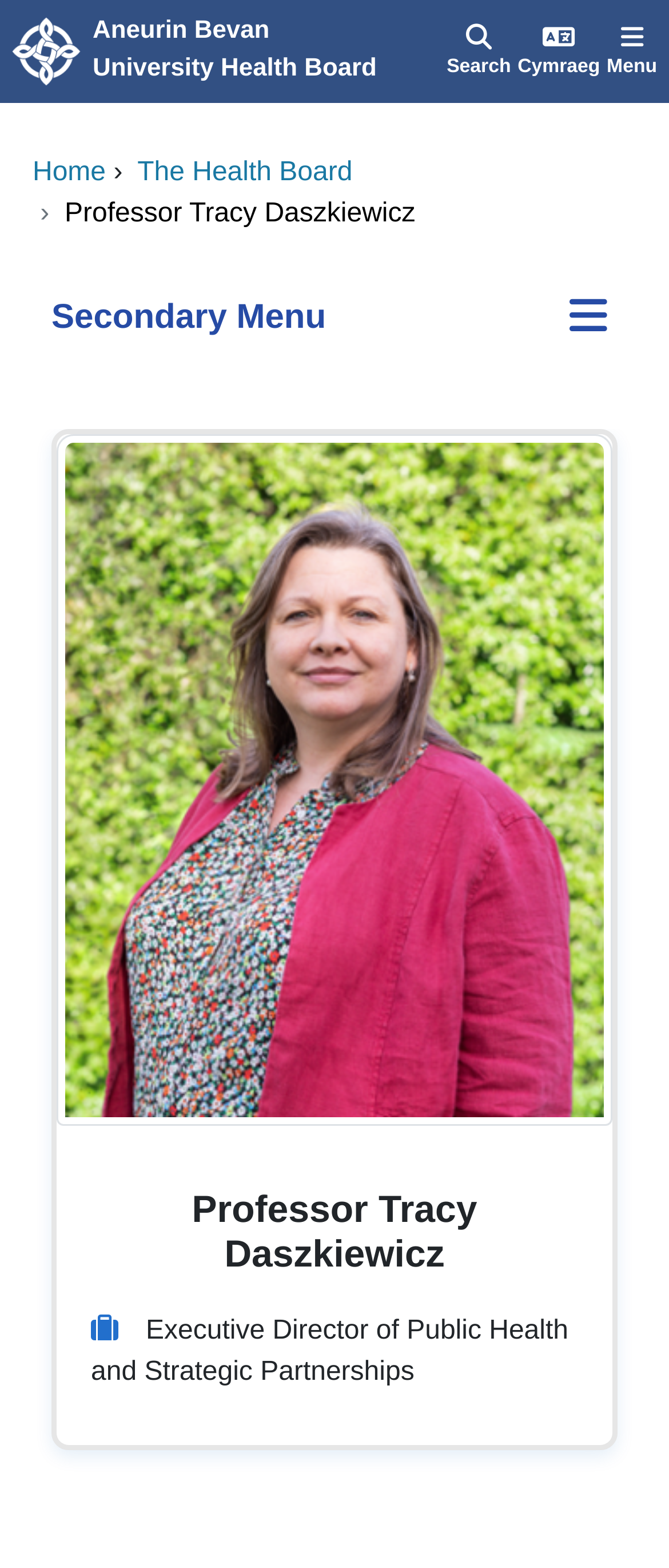Answer the question briefly using a single word or phrase: 
What is the name of the health board?

Aneurin Bevan University Health Board